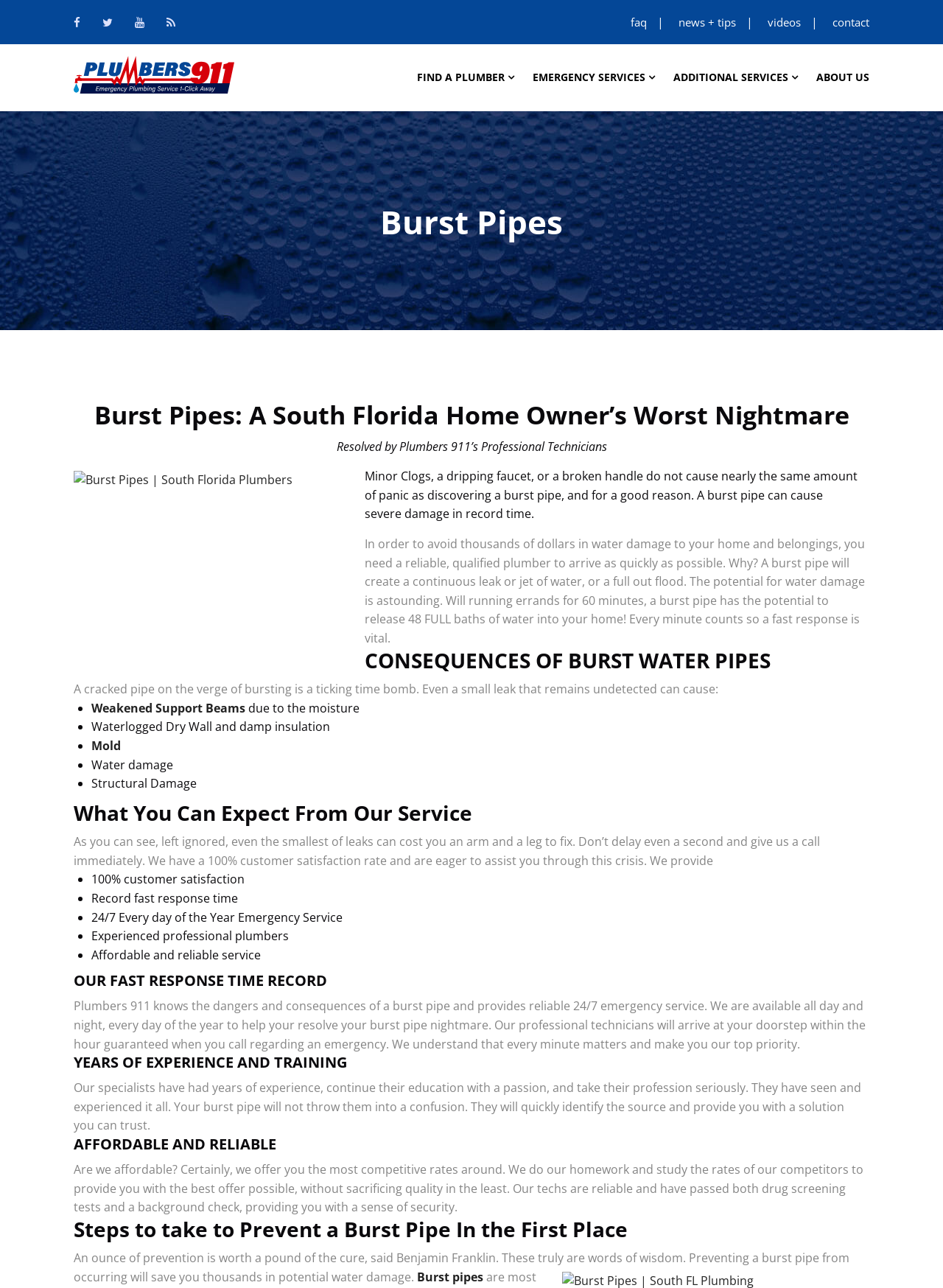Identify the bounding box coordinates for the UI element mentioned here: "Find A Plumber". Provide the coordinates as four float values between 0 and 1, i.e., [left, top, right, bottom].

[0.442, 0.049, 0.535, 0.072]